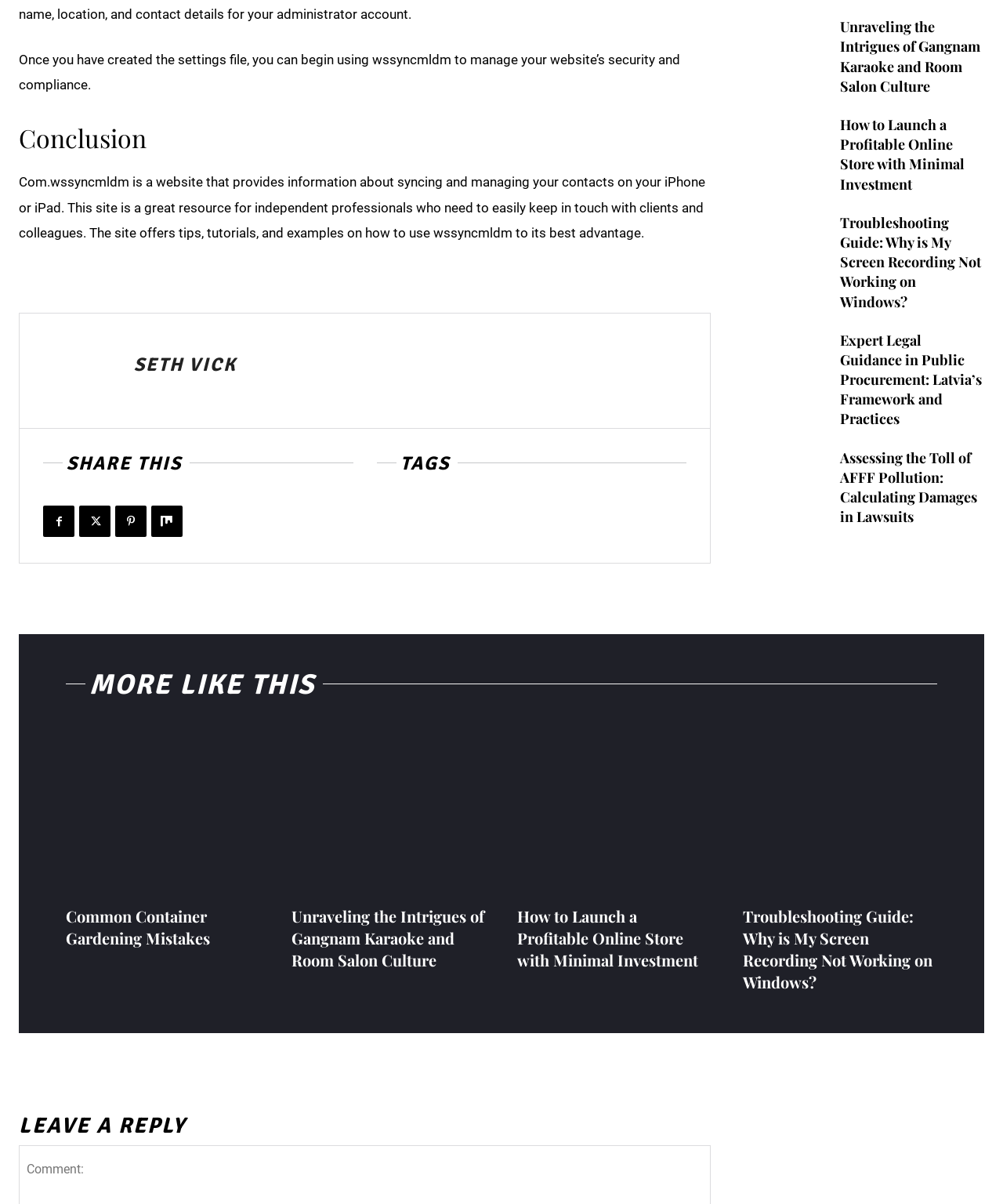What is the topic of the conclusion section?
Offer a detailed and full explanation in response to the question.

The conclusion section is about wssyncmldm, which is a website that provides information about syncing and managing contacts on iPhone or iPad, as mentioned in the static text element with ID 402.